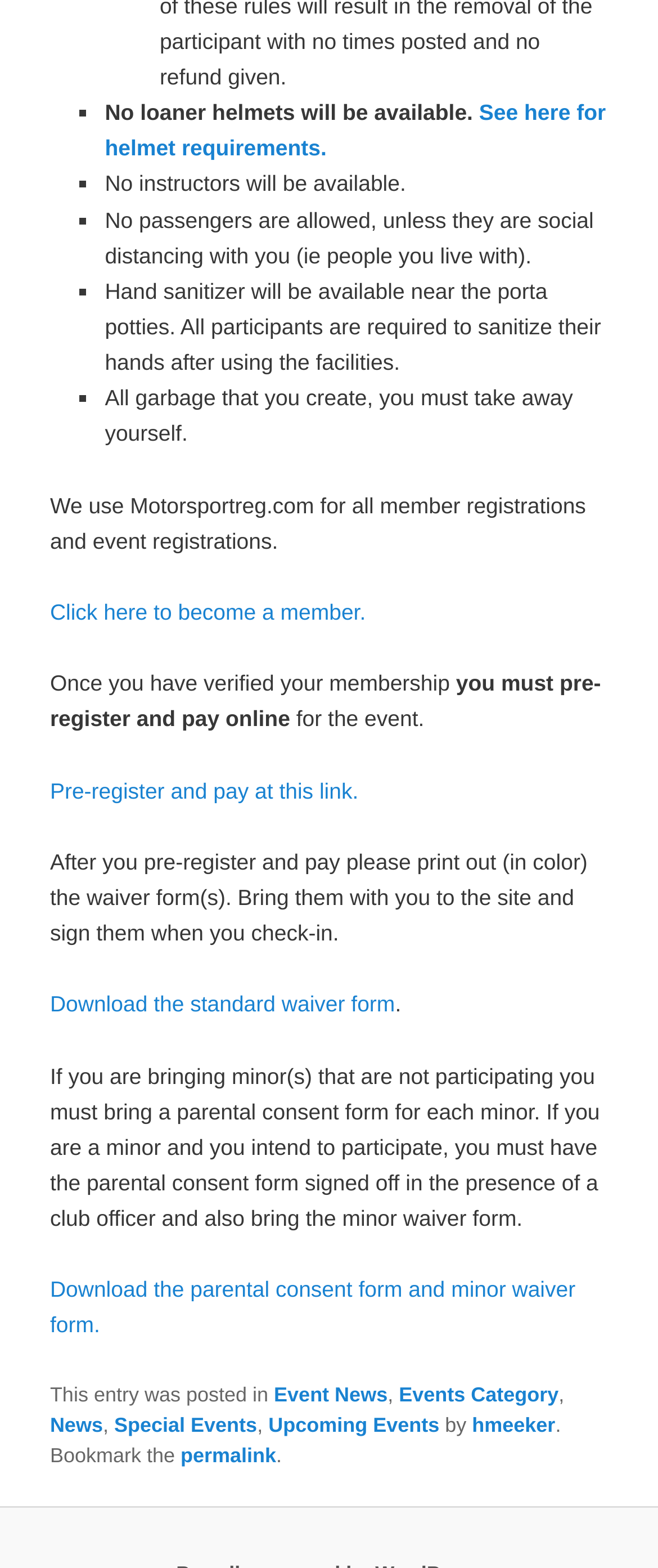Can you specify the bounding box coordinates for the region that should be clicked to fulfill this instruction: "Click to see helmet requirements".

[0.159, 0.064, 0.921, 0.103]